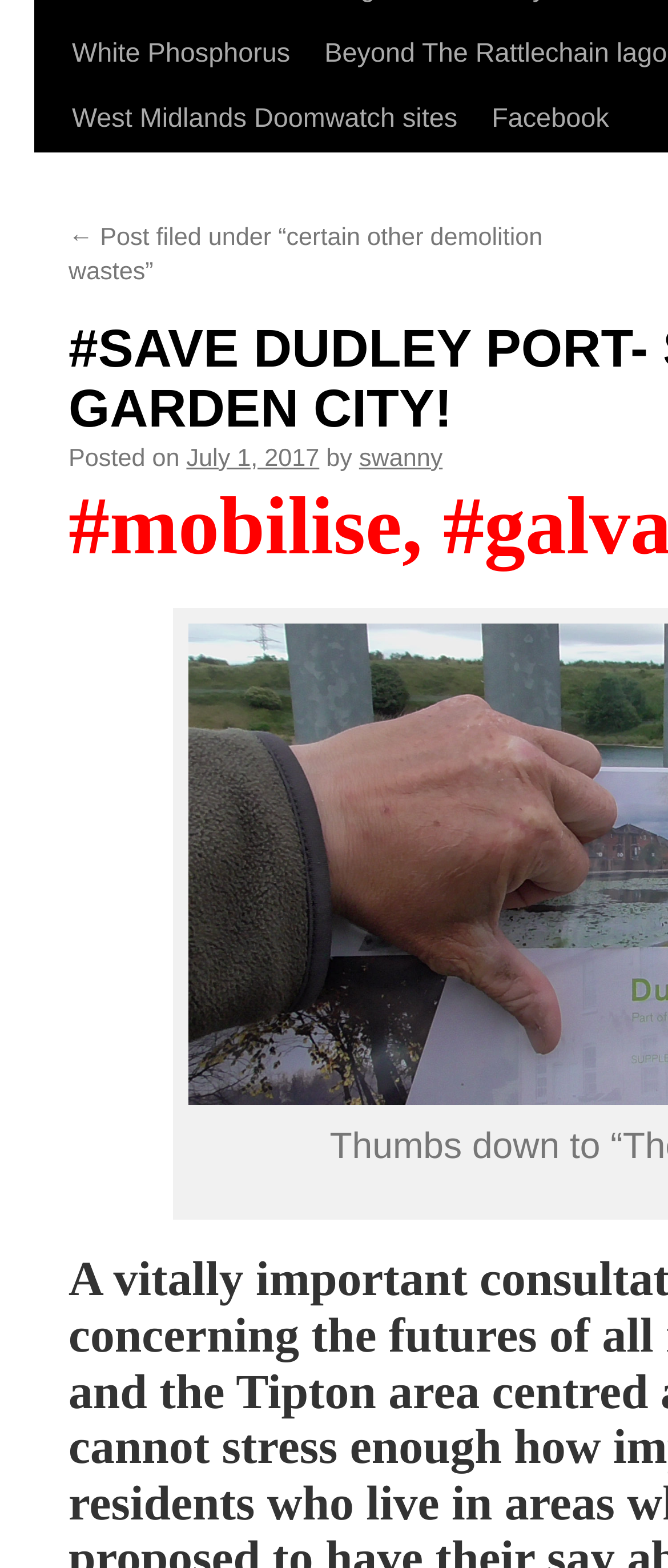Find the bounding box coordinates for the HTML element specified by: "July 1, 2017".

[0.279, 0.325, 0.478, 0.343]